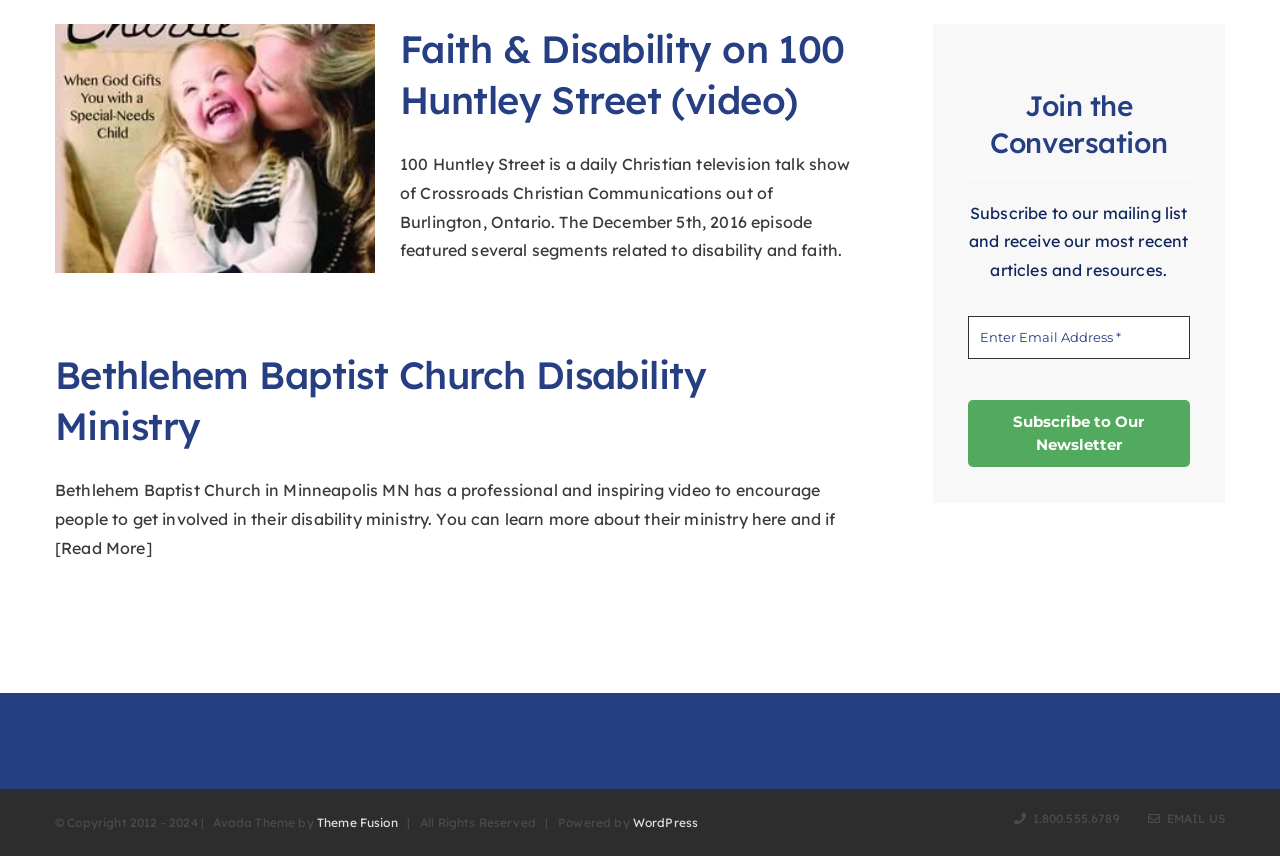Given the description: "value="Subscribe to Our Newsletter"", determine the bounding box coordinates of the UI element. The coordinates should be formatted as four float numbers between 0 and 1, [left, top, right, bottom].

[0.756, 0.468, 0.93, 0.546]